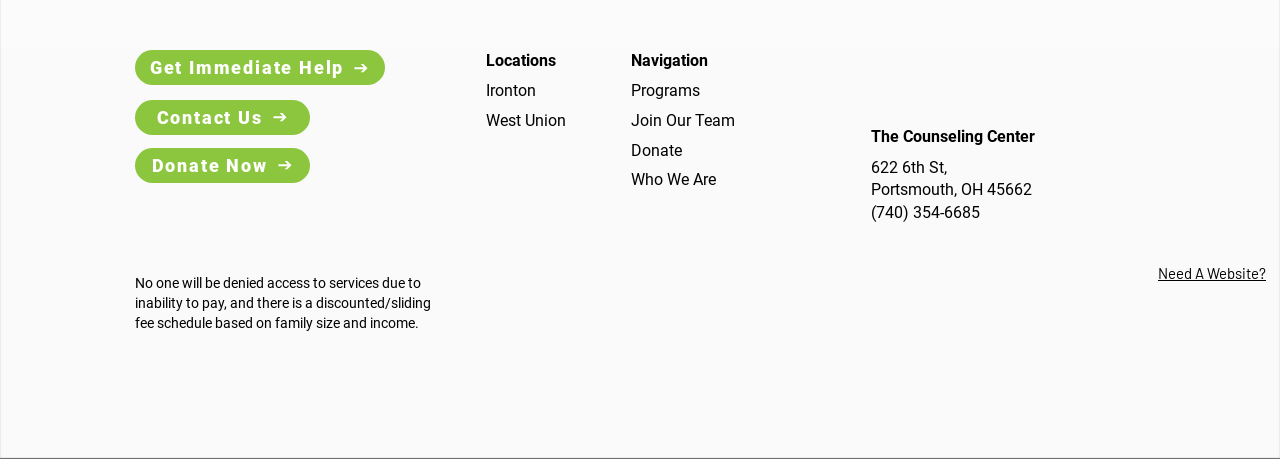Predict the bounding box coordinates of the UI element that matches this description: "aria-label="Facebook"". The coordinates should be in the format [left, top, right, bottom] with each value between 0 and 1.

[0.719, 0.598, 0.749, 0.683]